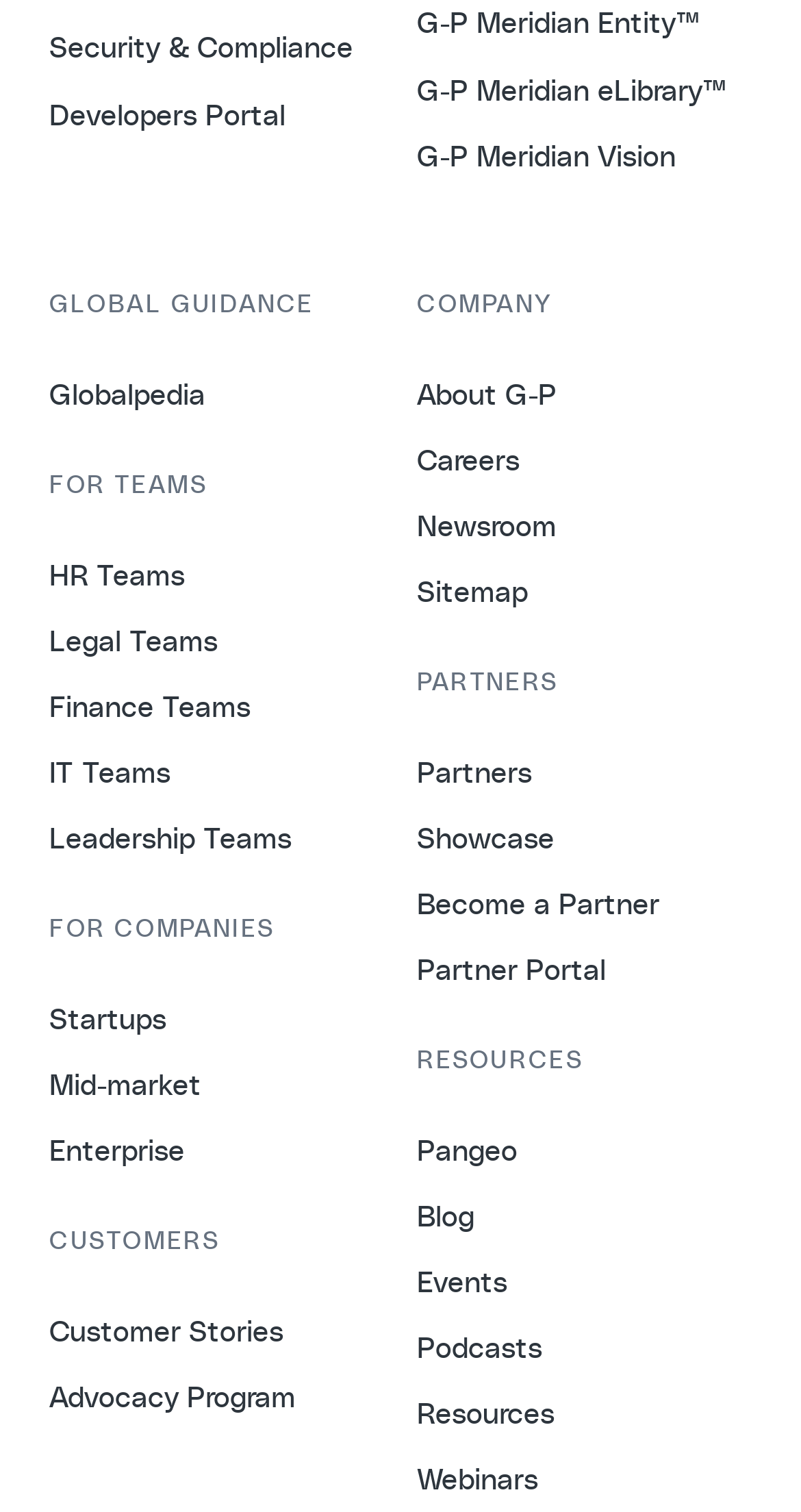Respond to the question with just a single word or phrase: 
How many customer-related links are there?

2